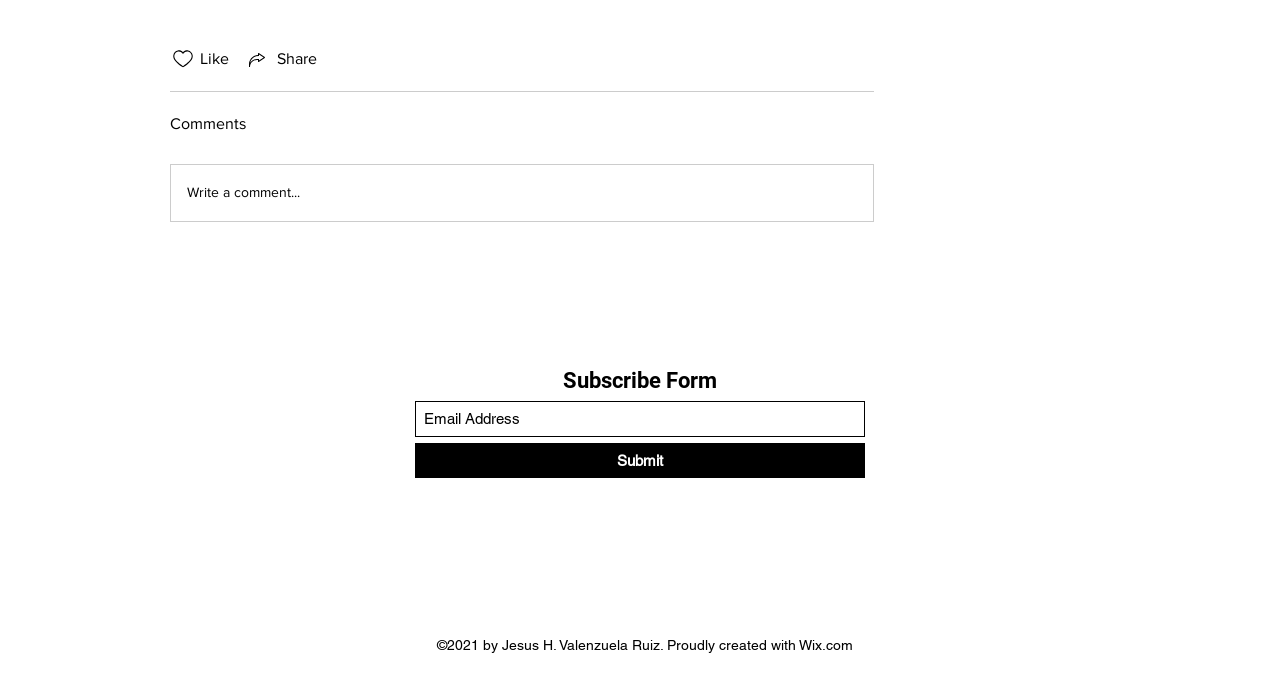Find the bounding box coordinates for the HTML element specified by: "Submit".

[0.324, 0.646, 0.676, 0.697]